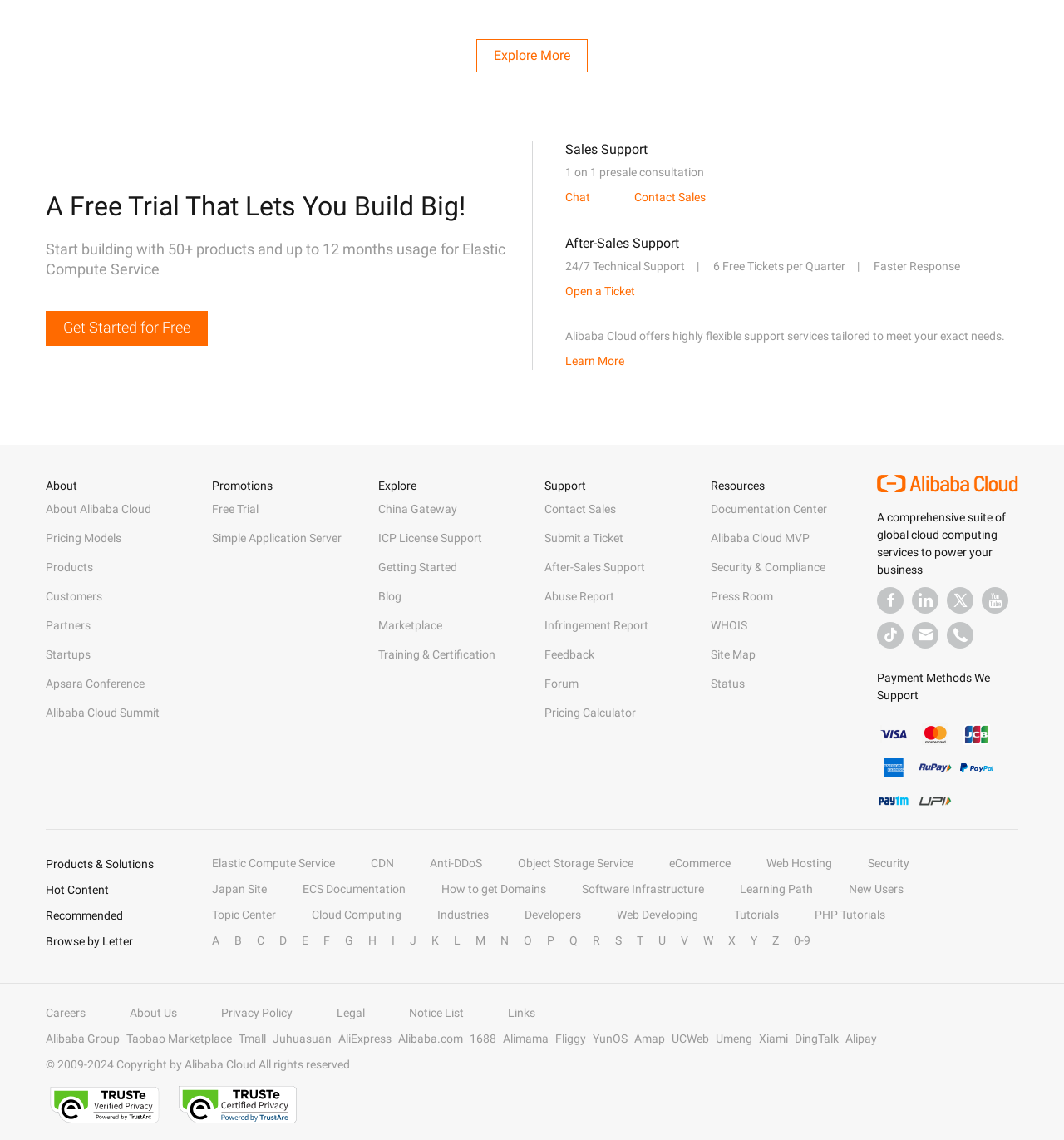What is the support service offered by Alibaba Cloud?
Provide a detailed and extensive answer to the question.

According to the webpage, Alibaba Cloud offers 24/7 Technical Support, as stated in the StaticText element with the text '24/7 Technical Support'. This suggests that the support service offered by Alibaba Cloud is 24/7 Technical Support.